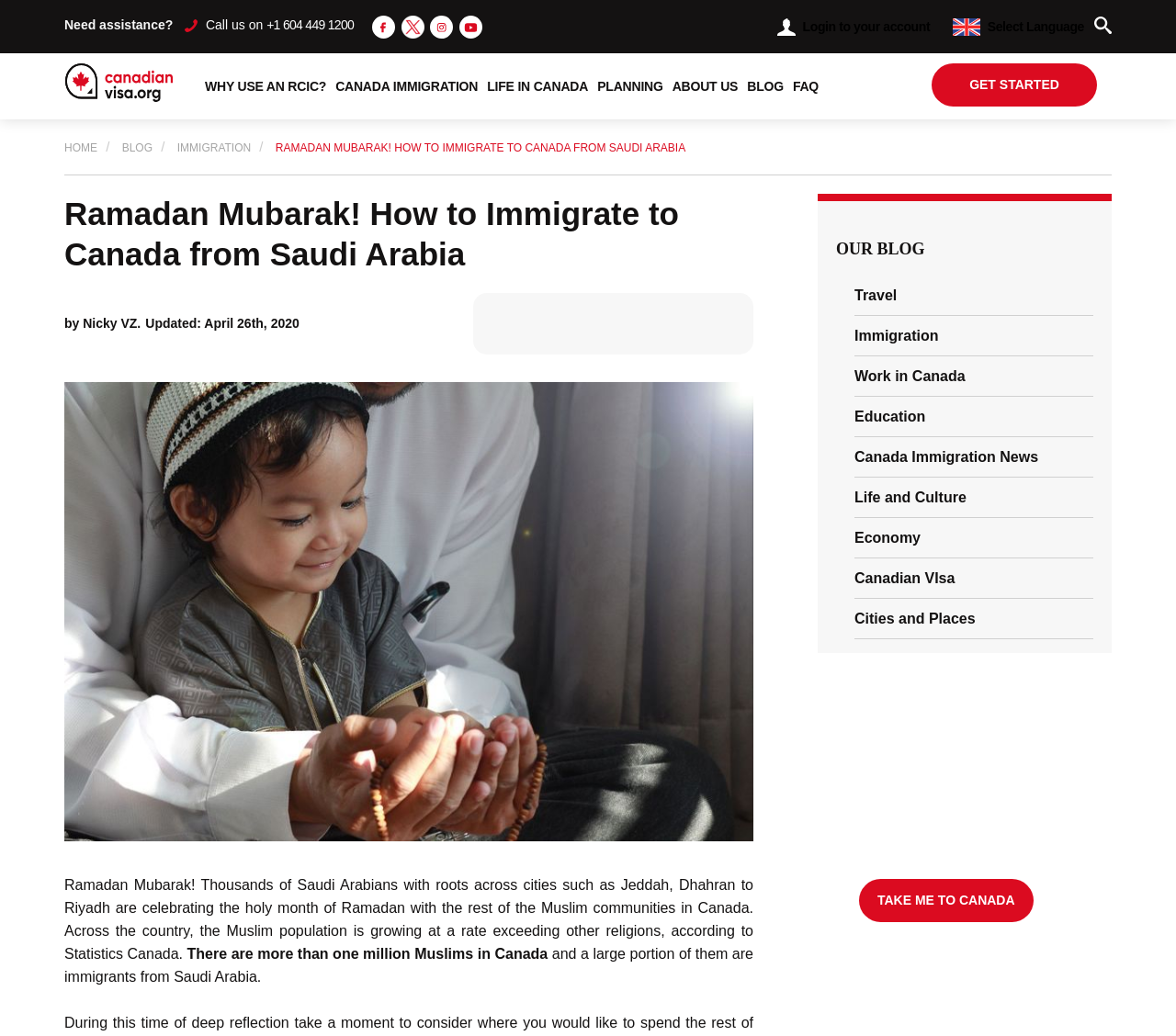Can you find and generate the webpage's heading?

Ramadan Mubarak! How to Immigrate to Canada from Saudi Arabia